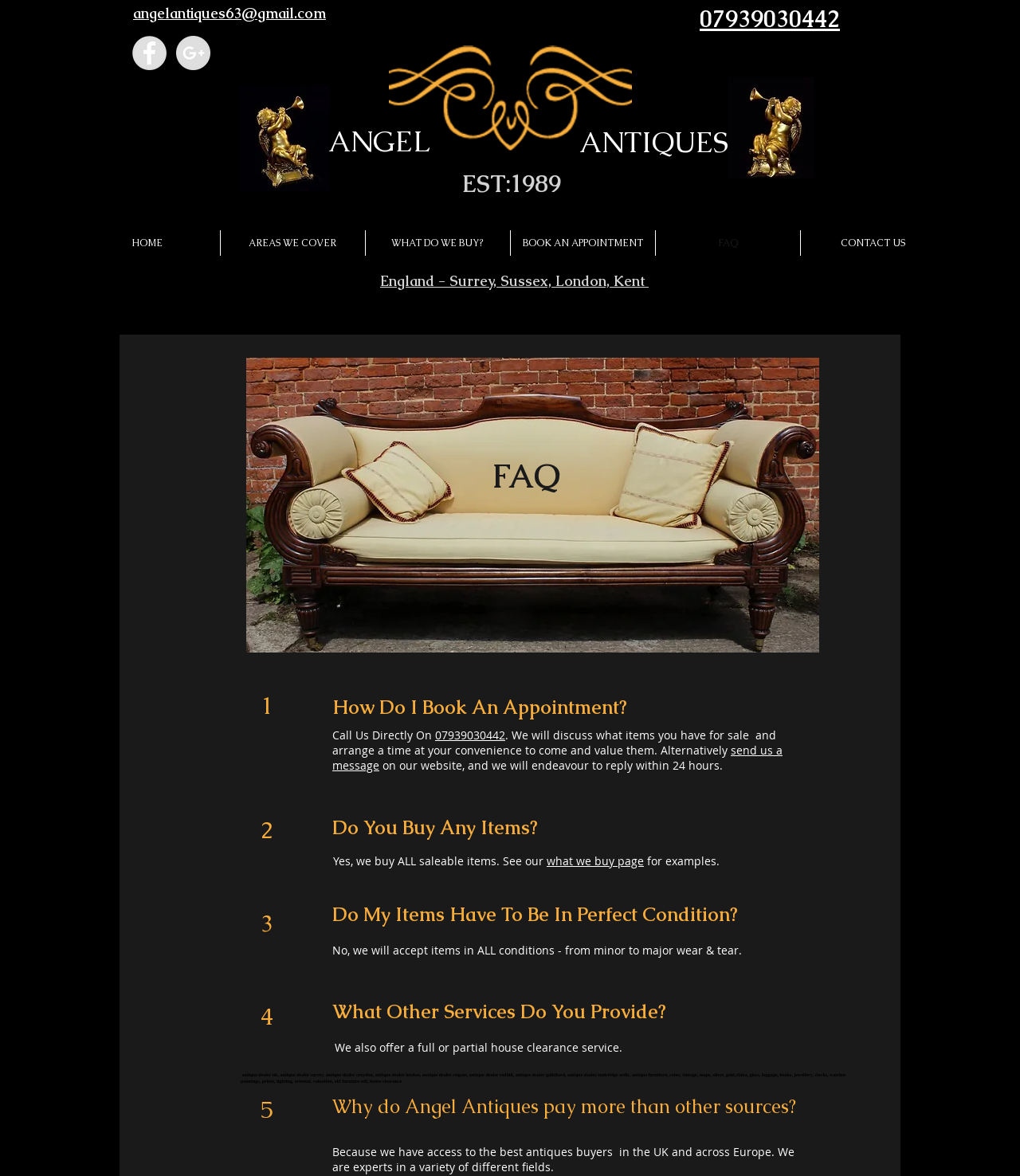Provide a one-word or one-phrase answer to the question:
What is the phone number to book an appointment?

07939030442